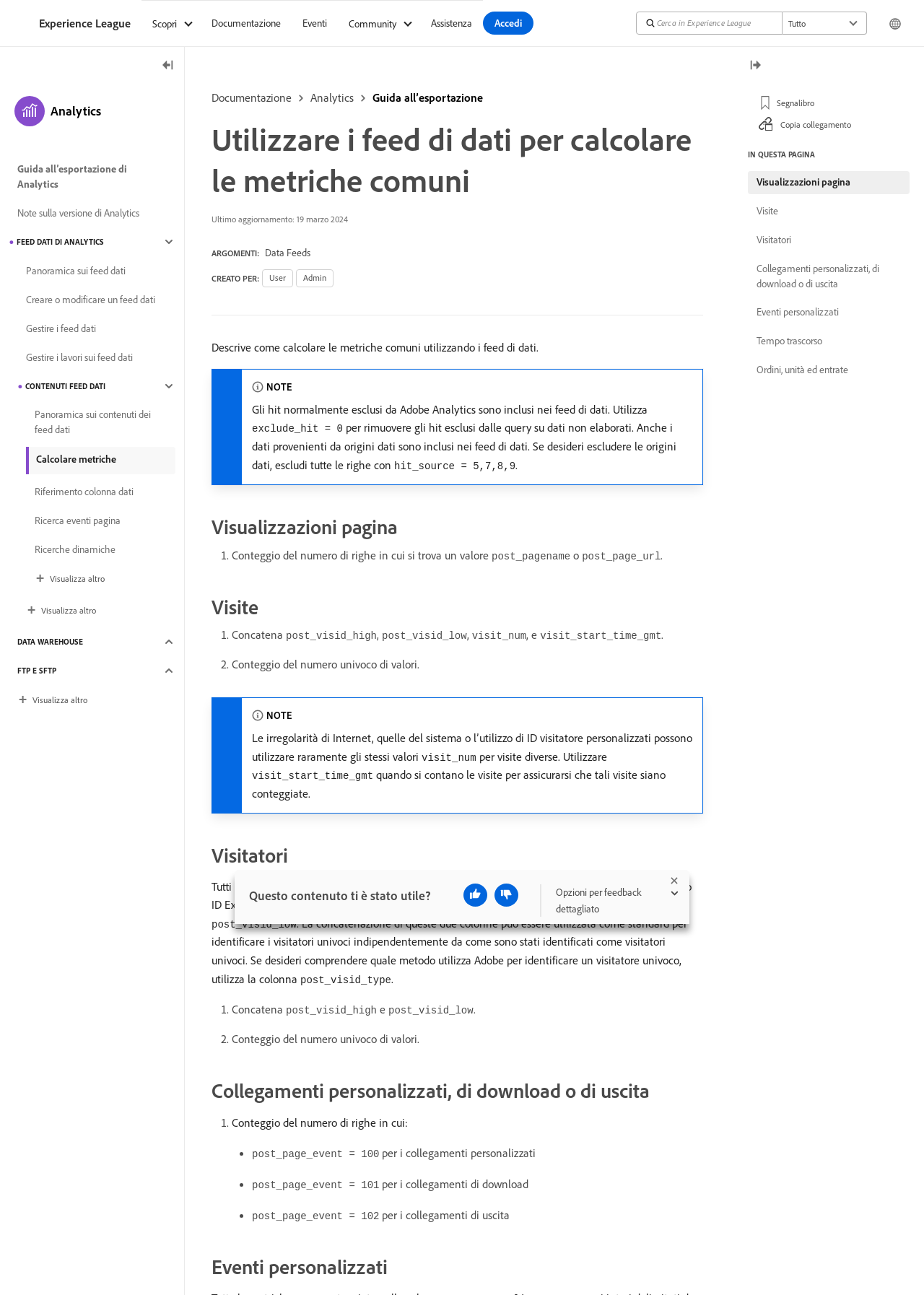Please locate the bounding box coordinates of the element that should be clicked to complete the given instruction: "Click the 'Scopri' button".

[0.153, 0.0, 0.217, 0.036]